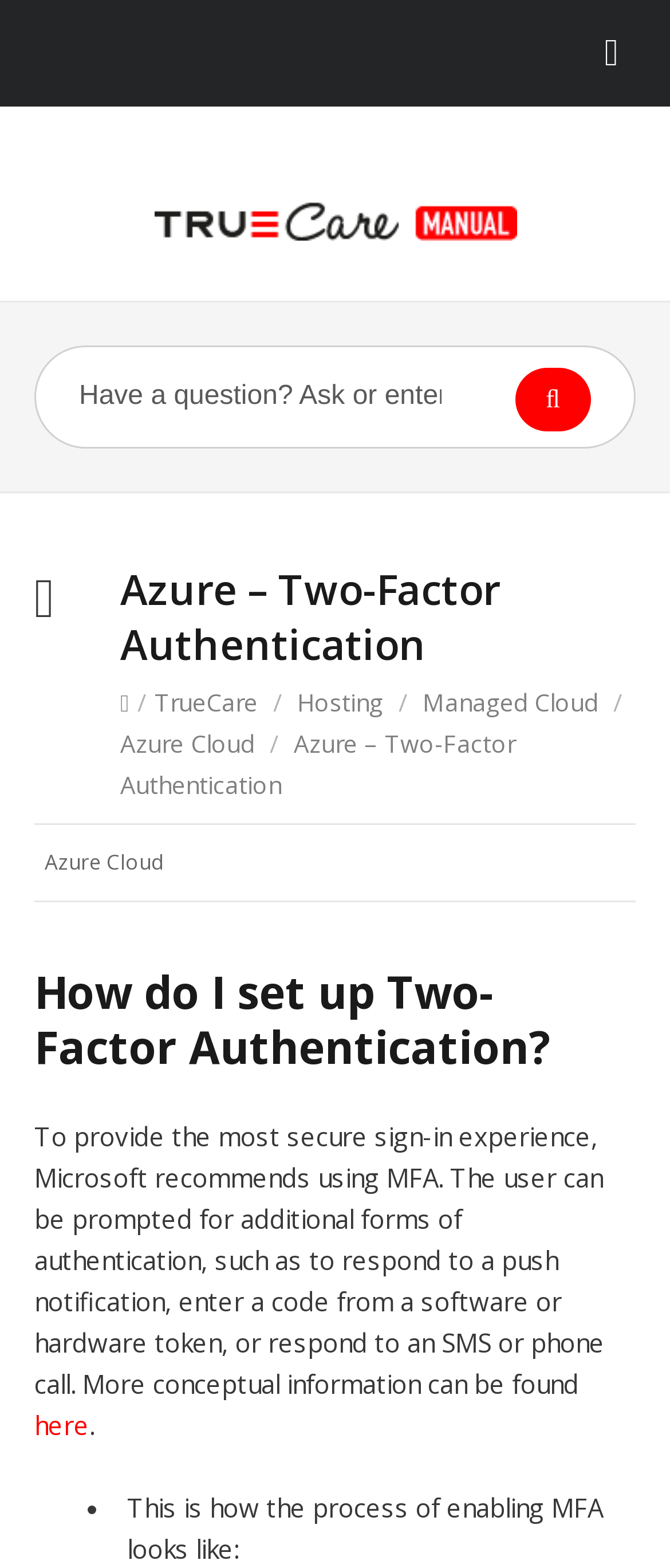Find the bounding box coordinates for the area that must be clicked to perform this action: "Go to Azure Cloud".

[0.067, 0.54, 0.246, 0.559]